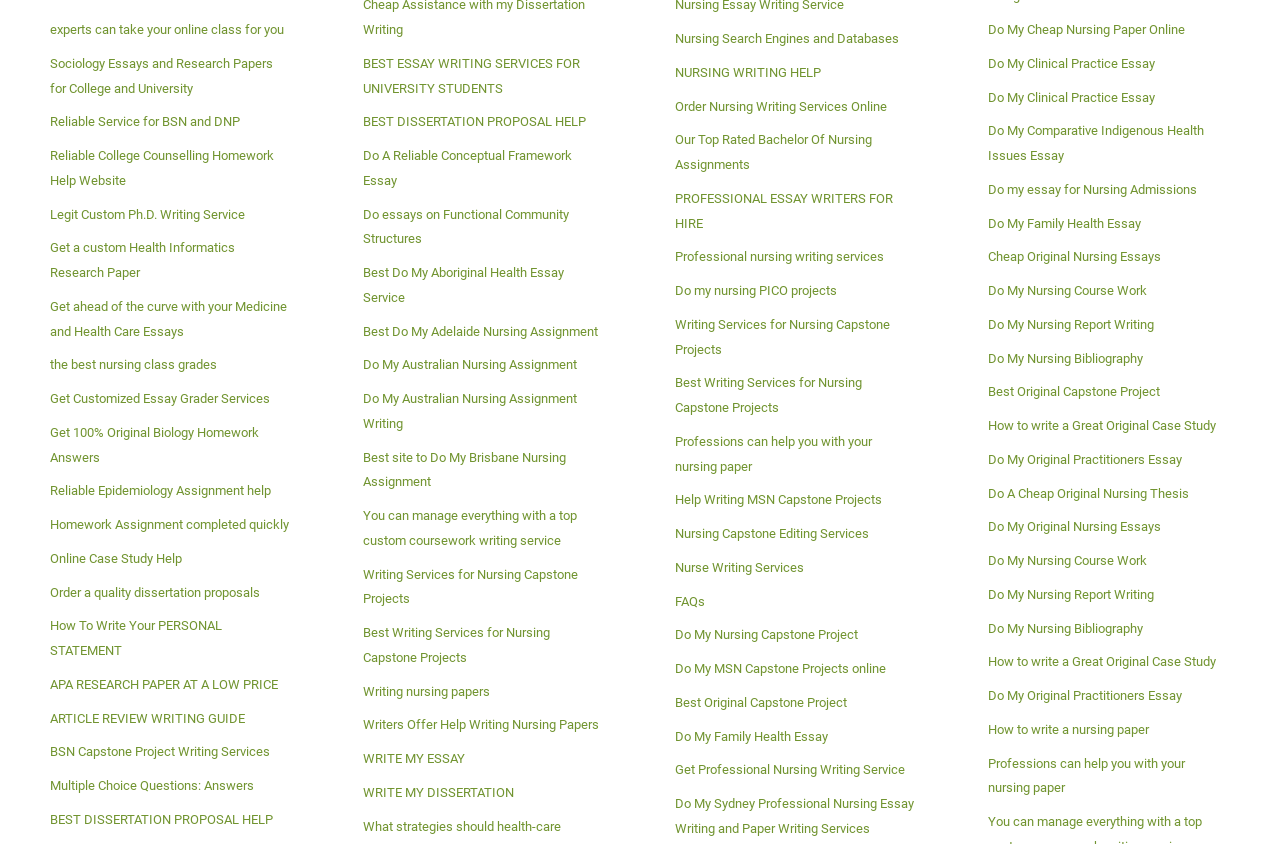Please predict the bounding box coordinates of the element's region where a click is necessary to complete the following instruction: "Explore car accident attorneys in the directory". The coordinates should be represented by four float numbers between 0 and 1, i.e., [left, top, right, bottom].

None